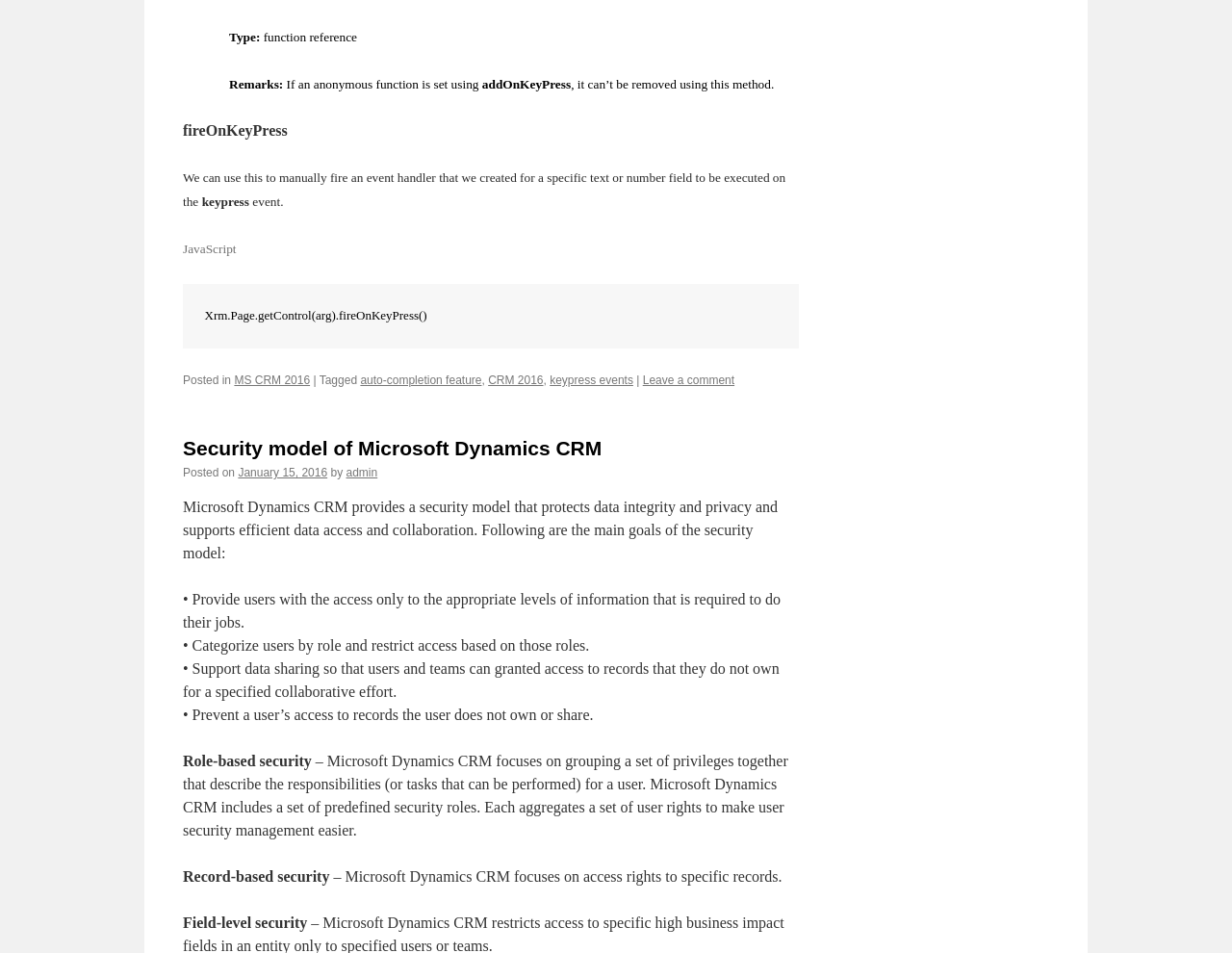Please identify the bounding box coordinates of the element that needs to be clicked to perform the following instruction: "Click on the HOME link".

None